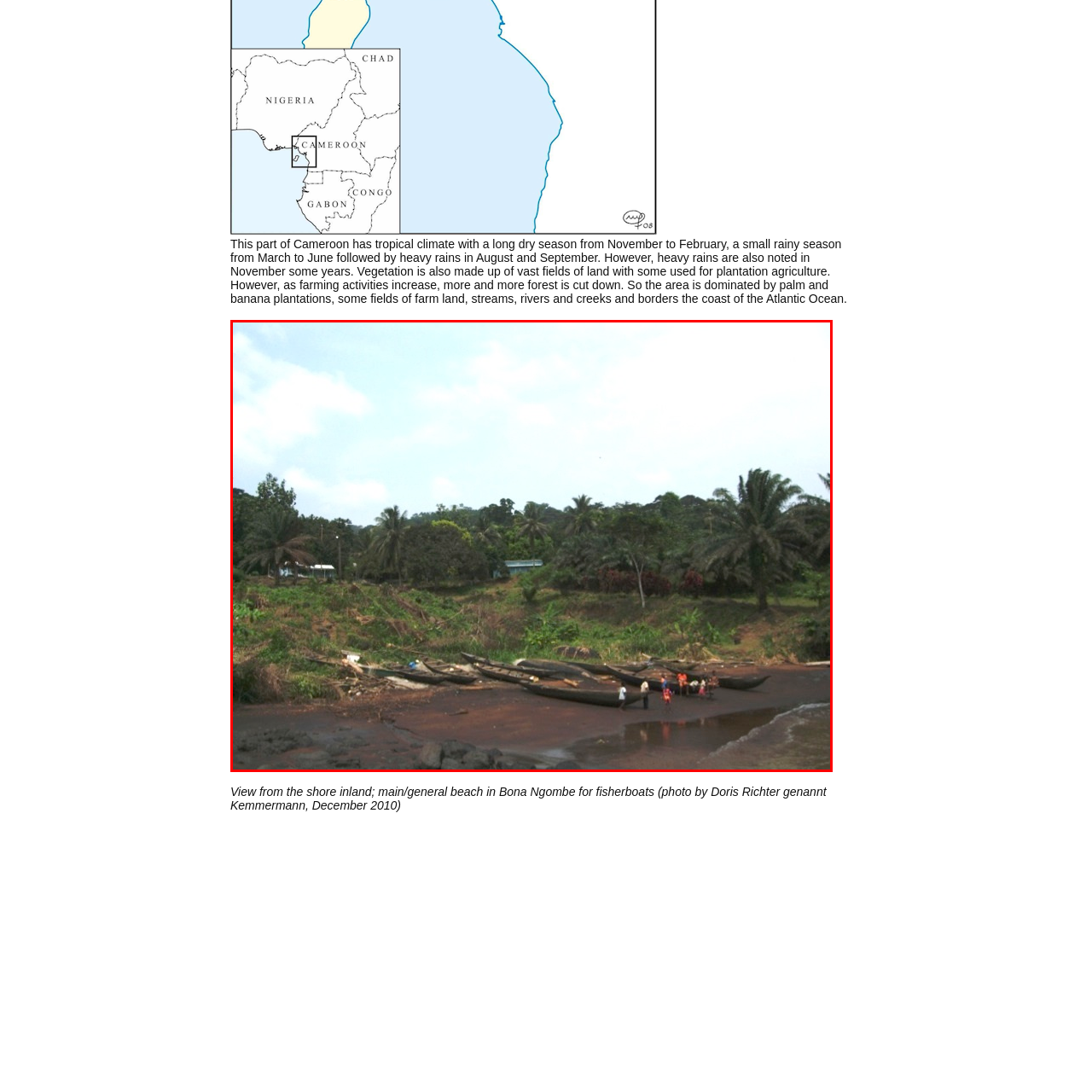Draft a detailed caption for the image located inside the red outline.

The image captures a scenic view of the main beach in Bona Ngombe, Cameroon, where traditional fisherboats are lined up along the sandy shore. In the foreground, several individuals can be seen engaging in activities near the boats, indicative of the local fishing practices. The backdrop is dominated by lush tropical vegetation, featuring tall palm trees that evoke the area's rich natural environment. This coastal region experiences a unique tropical climate characterized by a lengthy dry season from November to February, punctuated by a short rainy season in the spring months and heavier rains in late summer and early autumn. Such climatic conditions, combined with increasing farming activities, shape the landscape, which is marked by a mixture of palm and banana plantations alongside the coastline of the Atlantic Ocean. This photograph, taken by Doris Richter genannt Kemmermann in December 2010, encapsulates the charm of Bona Ngombe, reflecting both its natural beauty and the livelihoods of its local community.